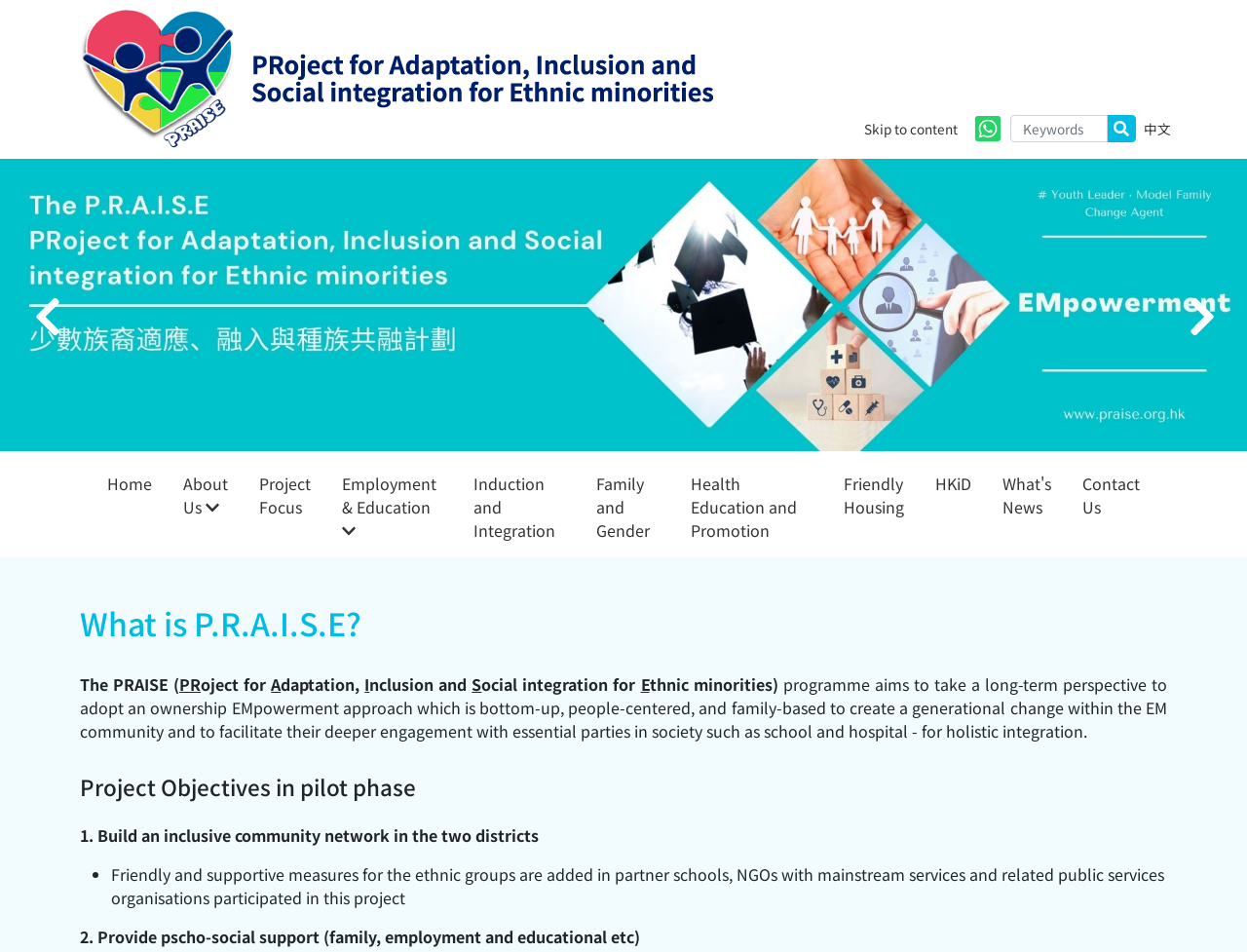Identify the bounding box coordinates of the part that should be clicked to carry out this instruction: "Skip to content".

[0.687, 0.112, 0.774, 0.159]